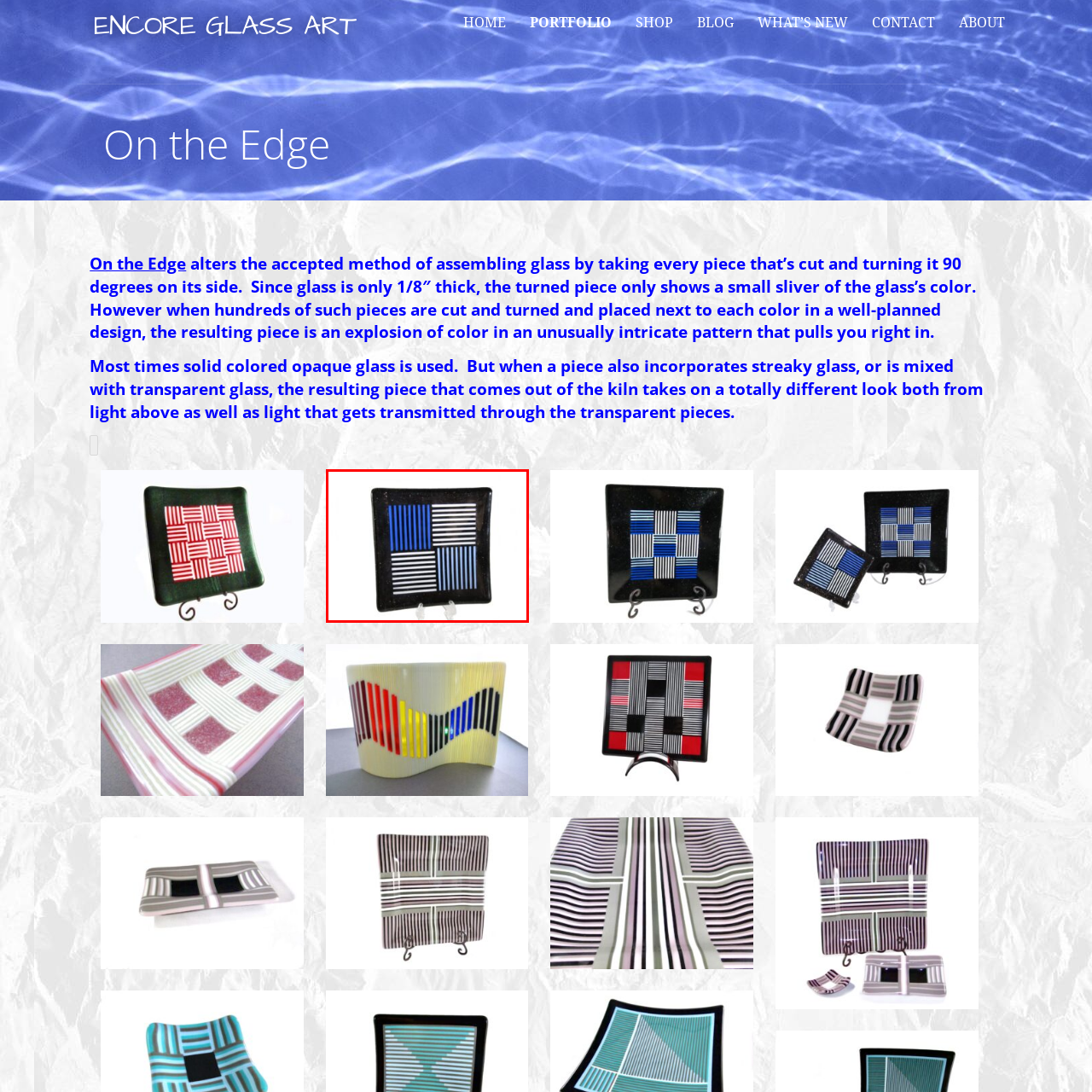Provide a comprehensive description of the content within the red-highlighted area of the image.

This captivating art piece, titled "Edge of Night Plate," features a unique square design composed of bold blue and white stripes against a sleek black background. The combination of colors creates a striking contrast, showcasing the artist's mastery in utilizing glass to produce an eye-catching effect. Each section of the plate is defined by alternating patterns, providing a modern and dynamic feel. This plate reflects both creativity and craftsmanship, making it an exceptional addition to any collection. Perfect for decorative purposes or serving, it elegantly merges functionality with artistic expression.